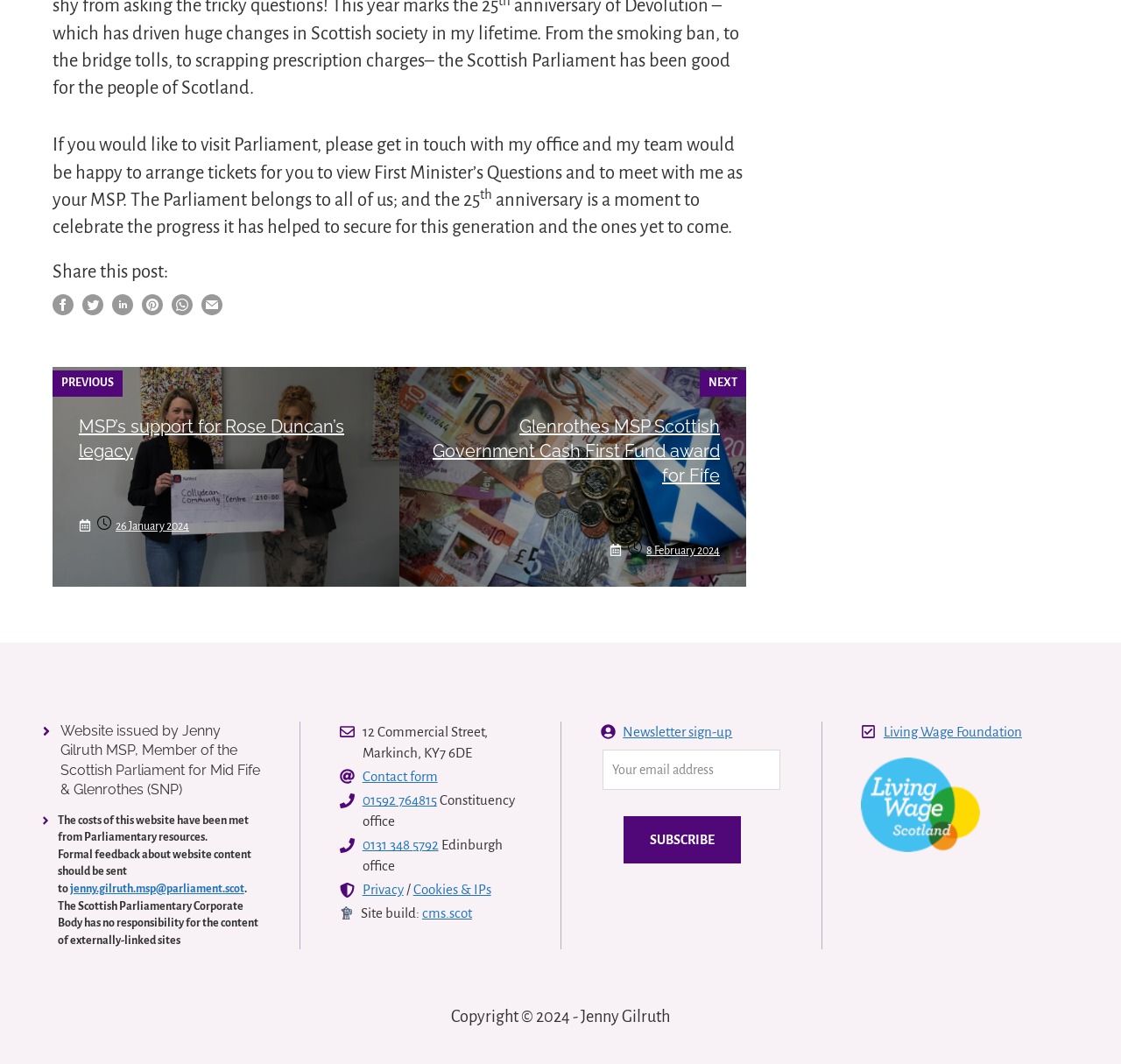Using the provided element description, identify the bounding box coordinates as (top-left x, top-left y, bottom-right x, bottom-right y). Ensure all values are between 0 and 1. Description: 0131 348 5792

[0.323, 0.787, 0.391, 0.801]